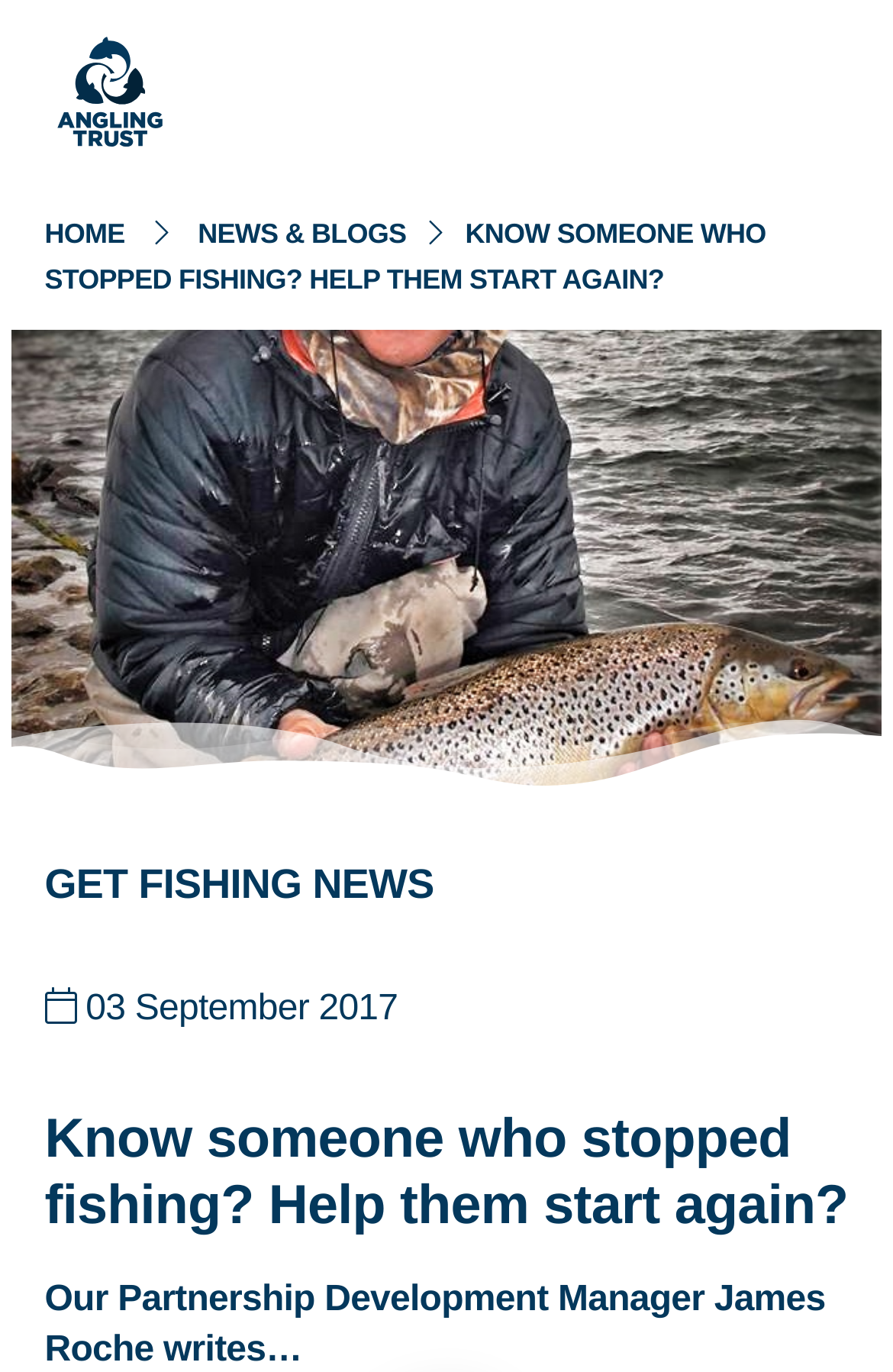What is the date of the latest news?
Using the information from the image, answer the question thoroughly.

The date can be found in the text '03 September 2017' which is located below the heading 'GET FISHING NEWS'.